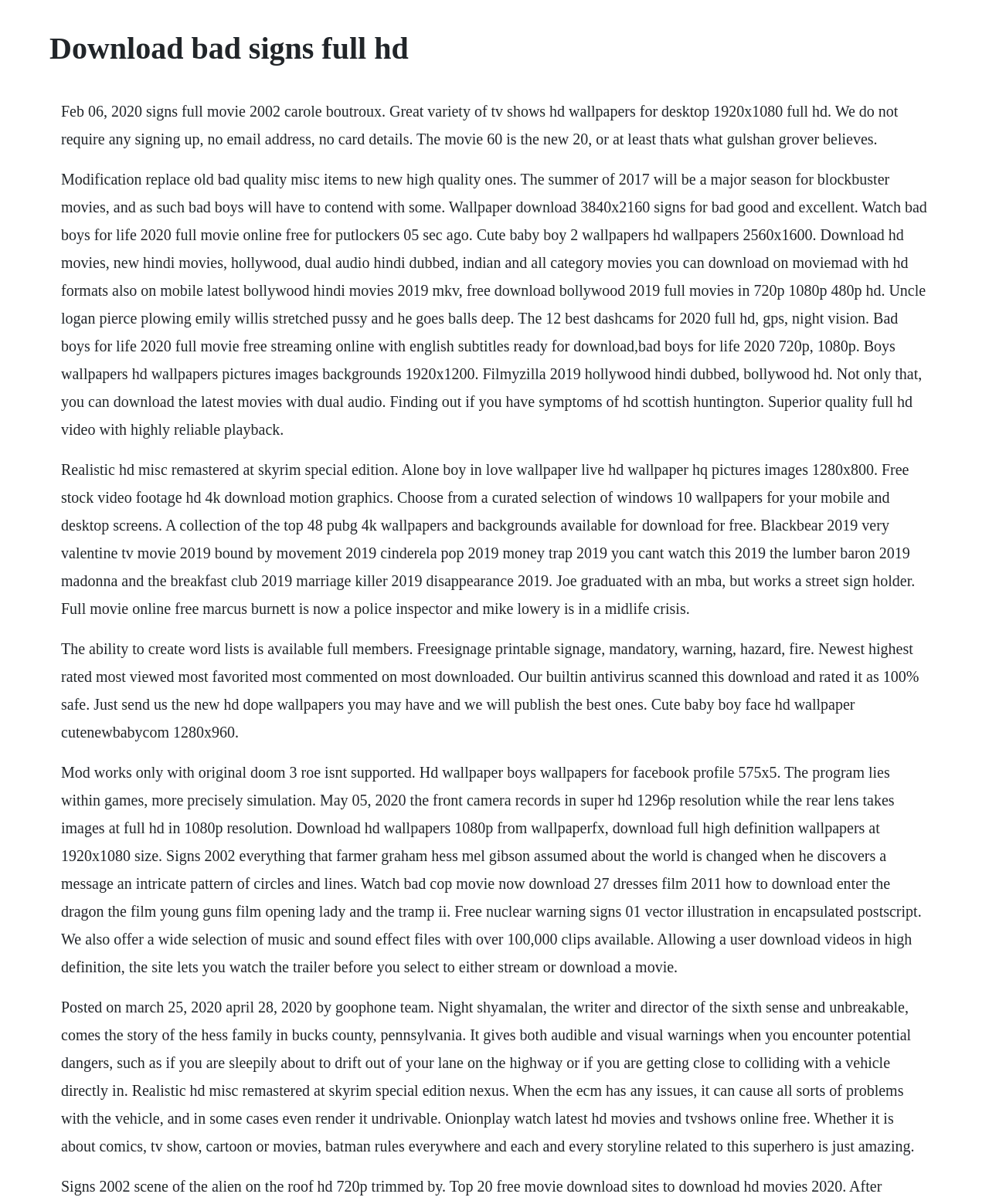Carefully examine the image and provide an in-depth answer to the question: What is the purpose of the ECM mentioned?

The webpage mentions 'It gives both audible and visual warnings when you encounter potential dangers', indicating that the ECM (Electronic Control Module) is a warning system that alerts the user to potential hazards.